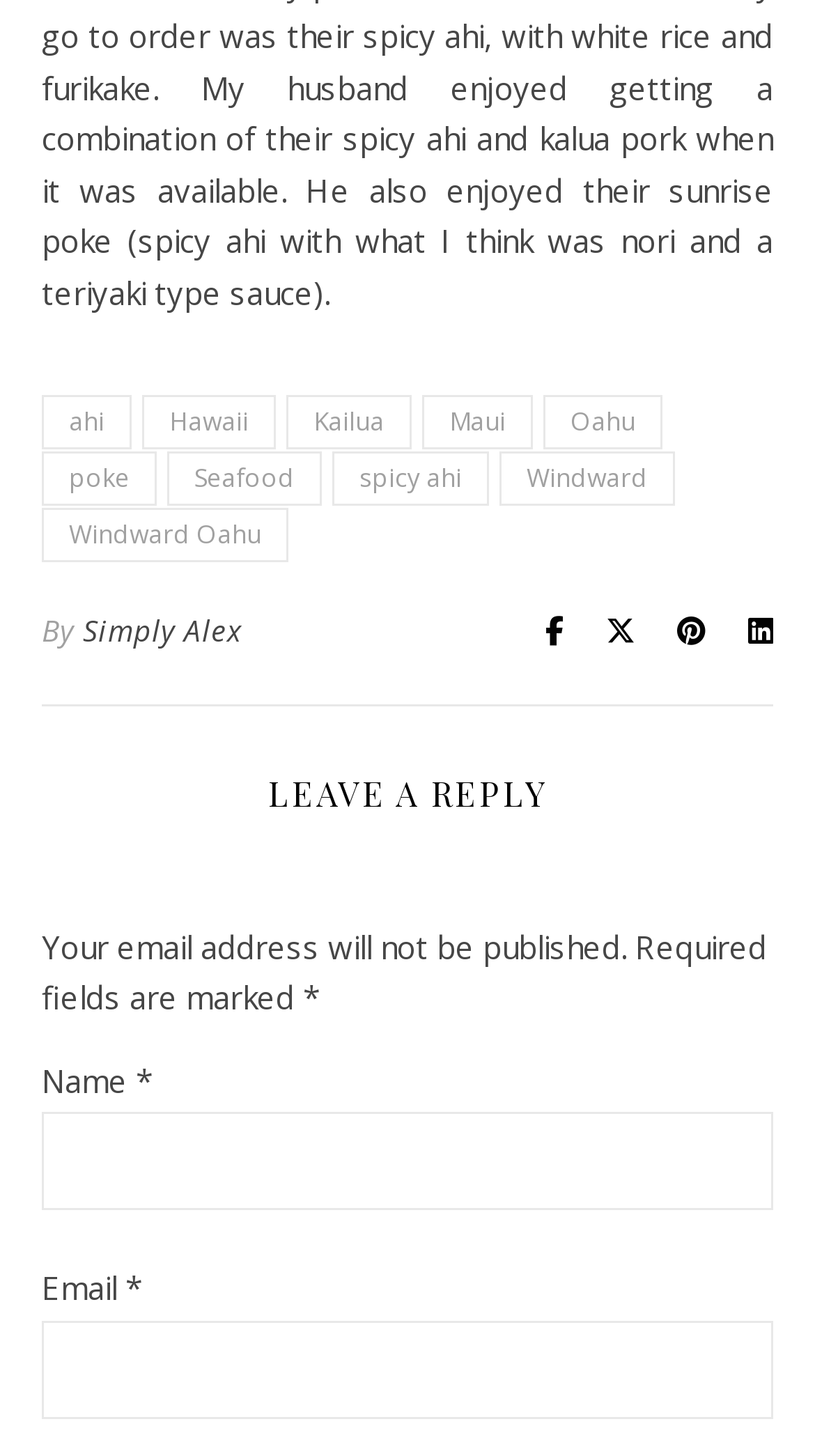Identify the bounding box coordinates of the section to be clicked to complete the task described by the following instruction: "Click on the 'Leave a reply' button". The coordinates should be four float numbers between 0 and 1, formatted as [left, top, right, bottom].

[0.051, 0.528, 0.949, 0.563]